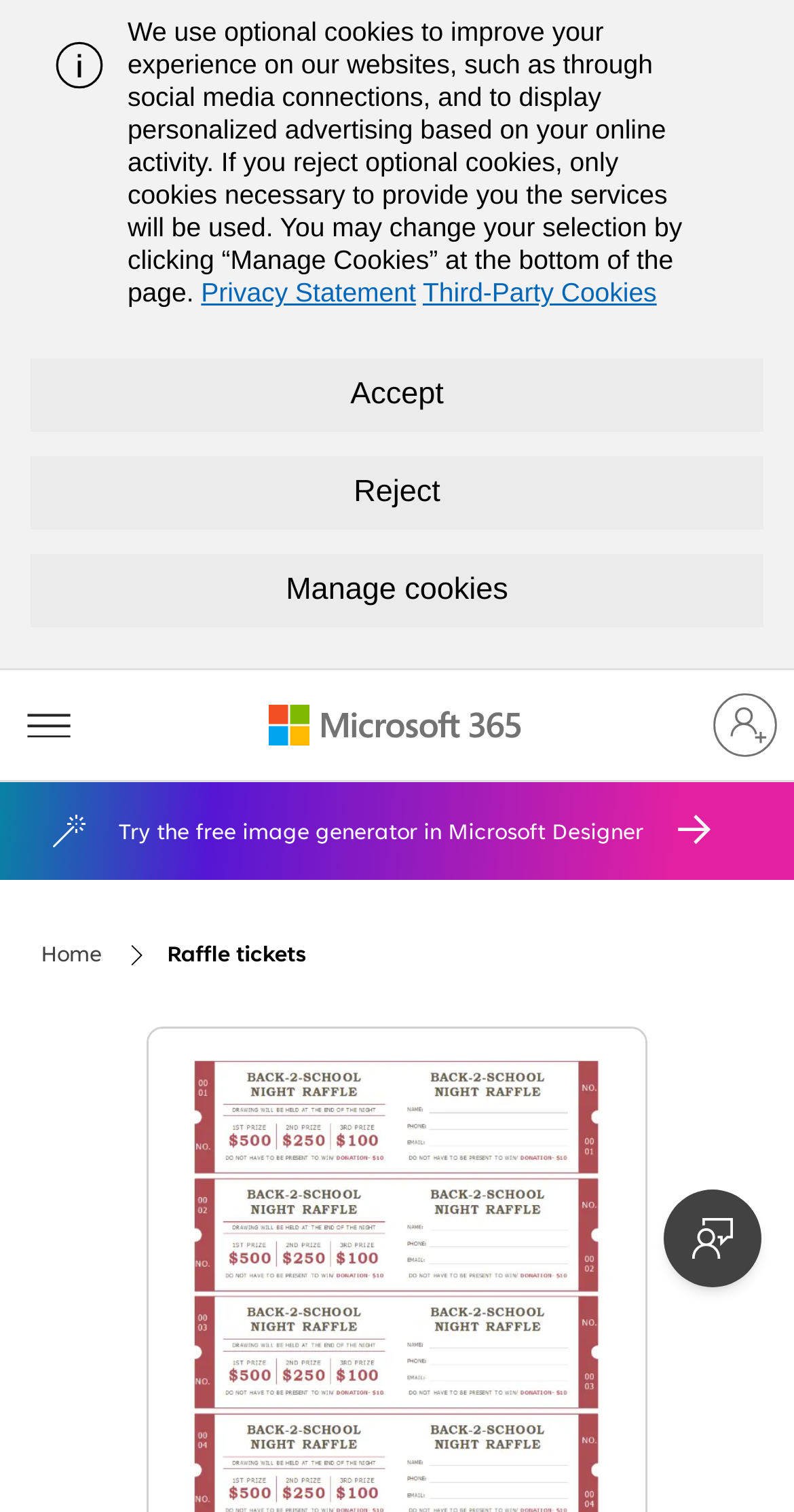Please locate the clickable area by providing the bounding box coordinates to follow this instruction: "Open the menu".

[0.031, 0.471, 0.092, 0.488]